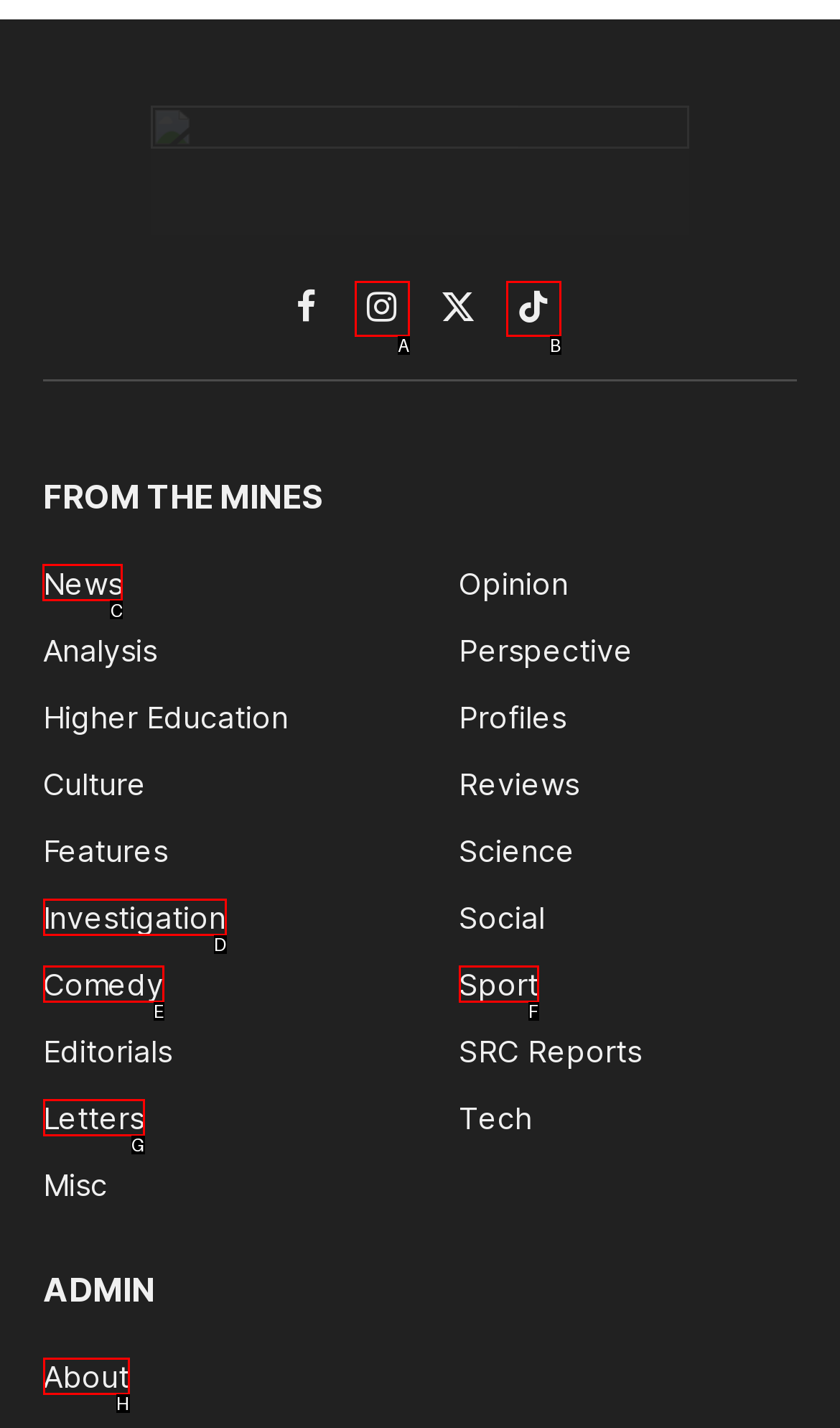Identify the correct UI element to click on to achieve the following task: Read news articles Respond with the corresponding letter from the given choices.

C